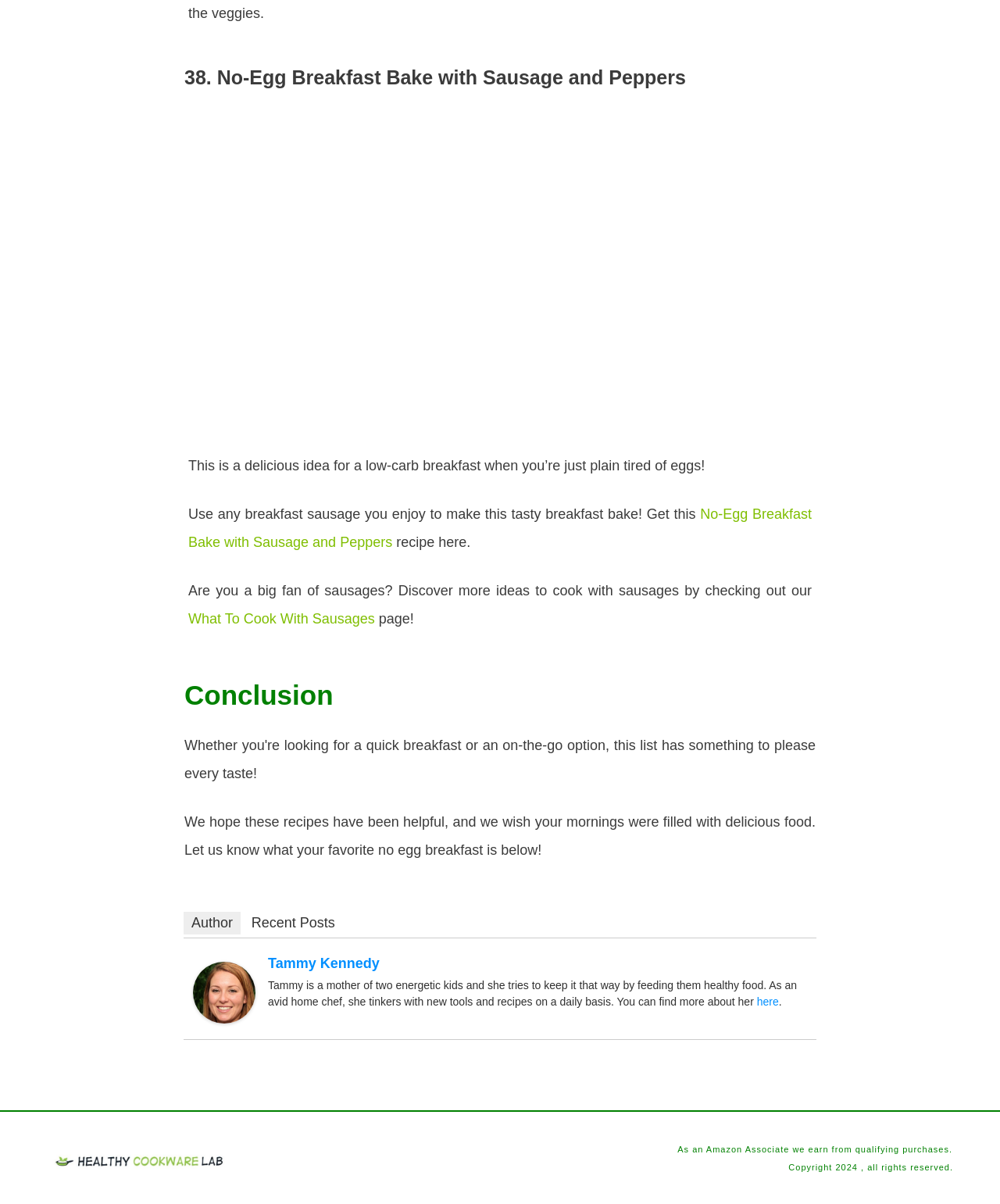From the image, can you give a detailed response to the question below:
What is the copyright year?

The copyright year is mentioned in the text 'Copyright 2024' at the bottom of the webpage.